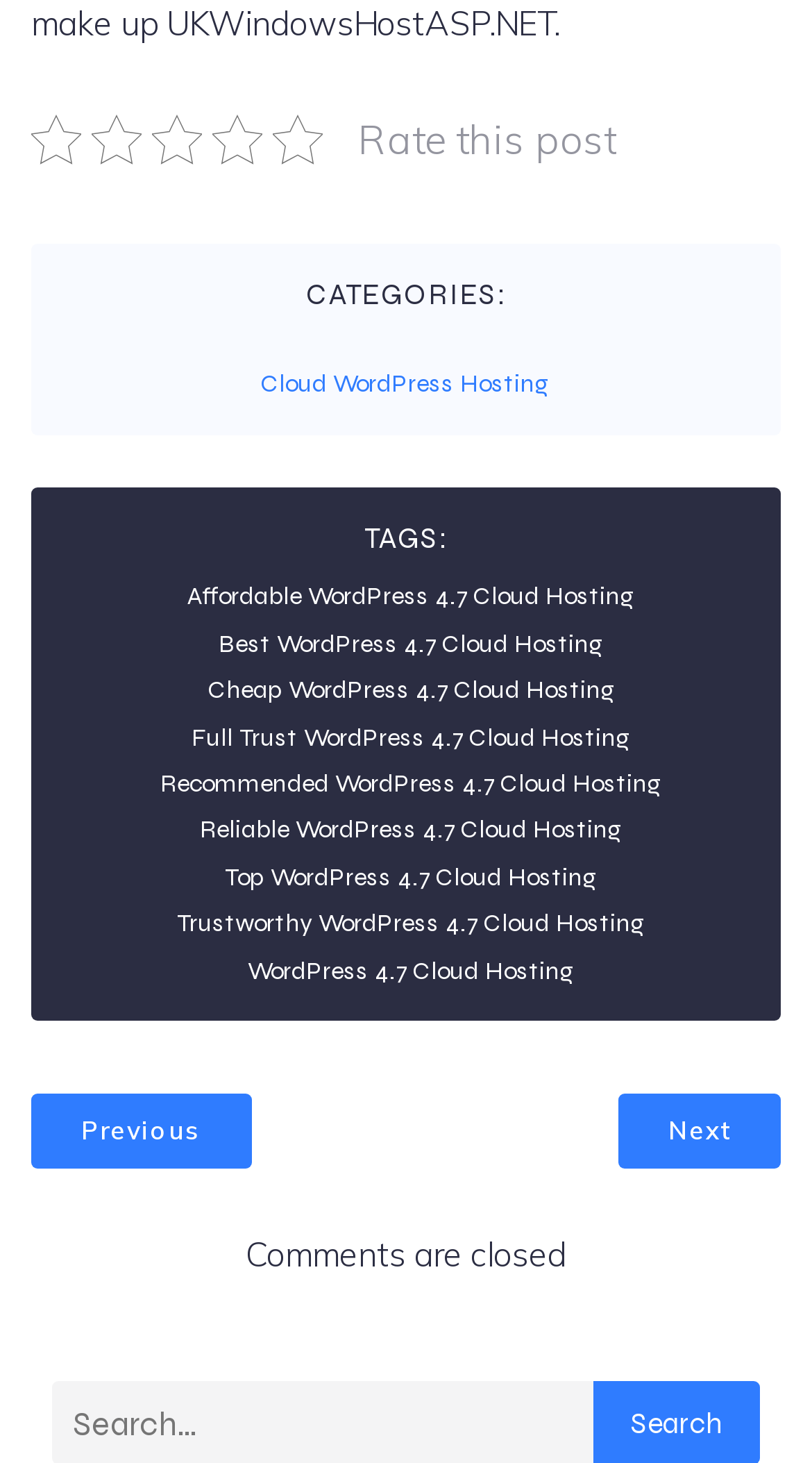Could you determine the bounding box coordinates of the clickable element to complete the instruction: "View Cloud WordPress Hosting"? Provide the coordinates as four float numbers between 0 and 1, i.e., [left, top, right, bottom].

[0.321, 0.253, 0.674, 0.273]